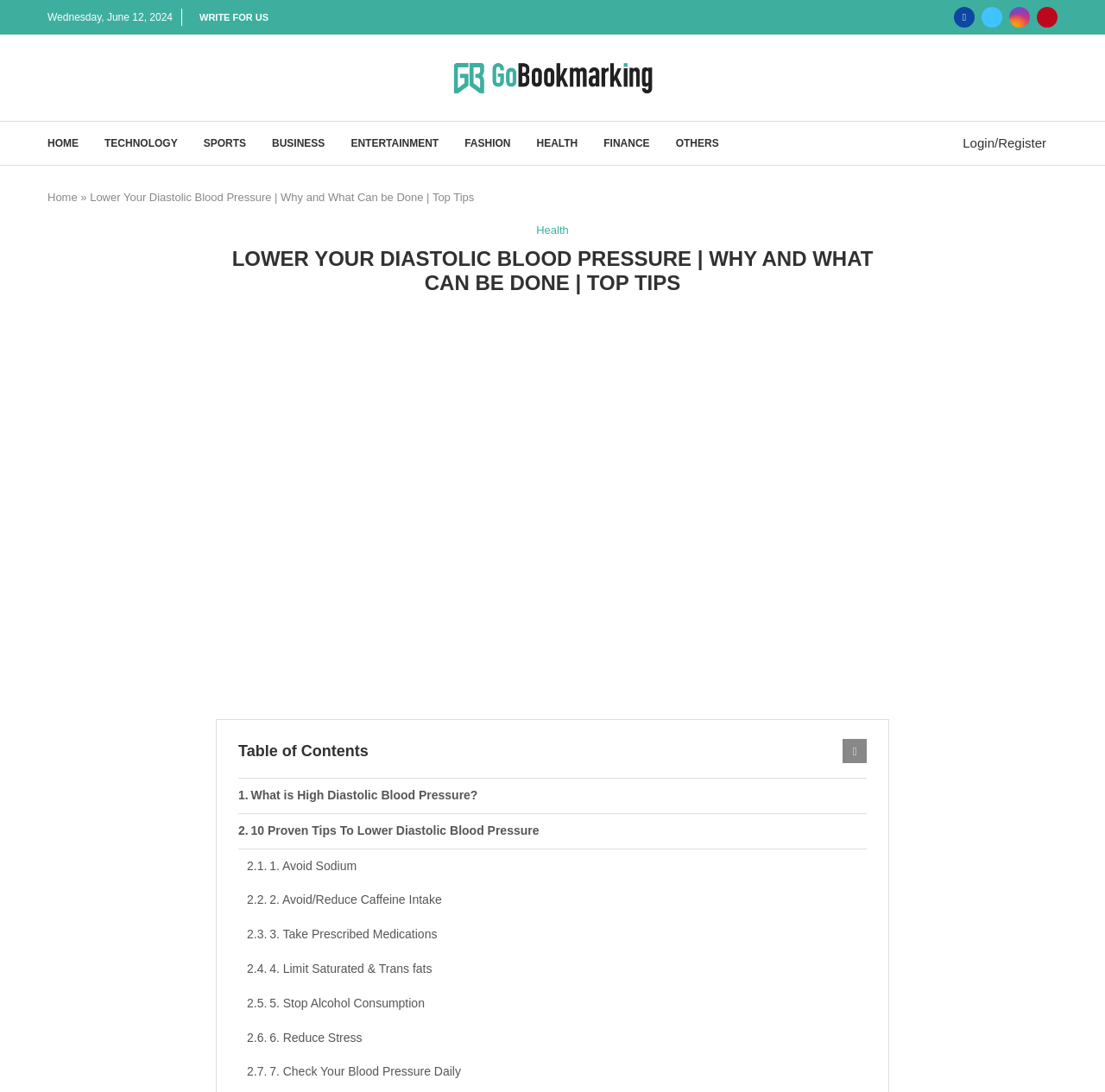Please provide a brief answer to the question using only one word or phrase: 
What is the main topic of the webpage?

Lowering Diastolic Blood Pressure